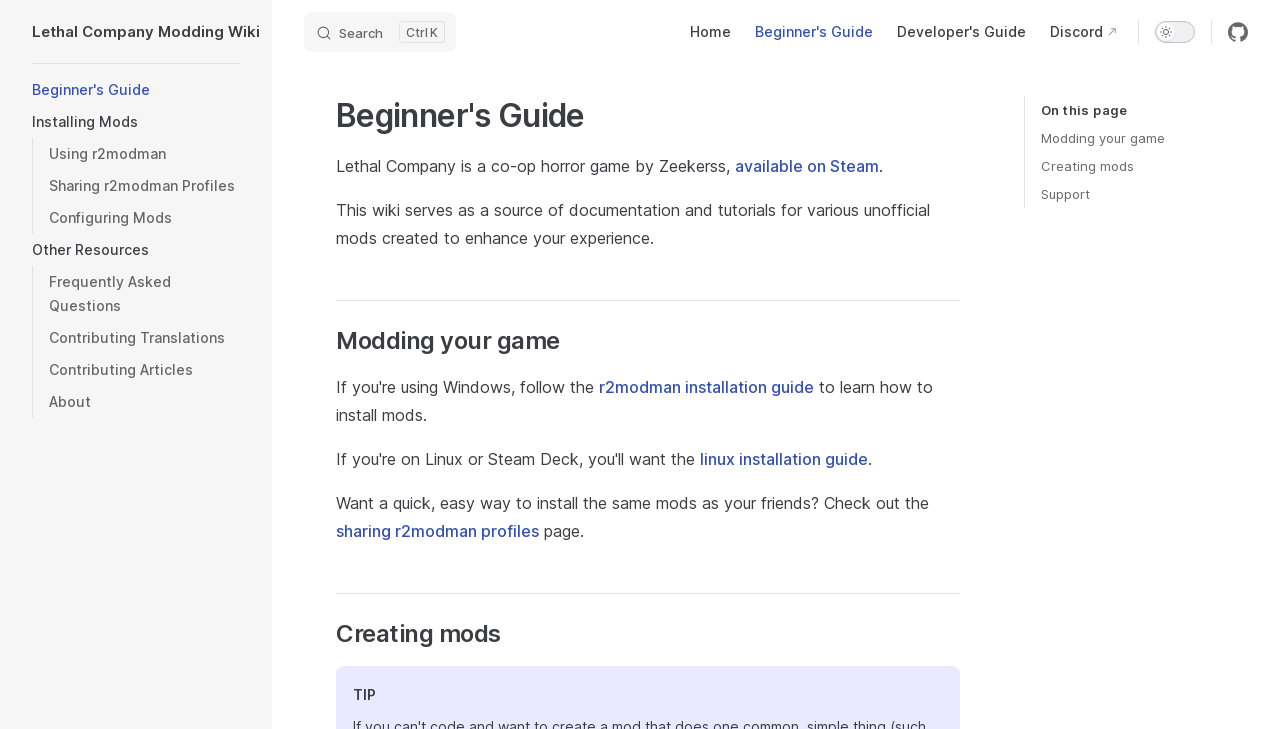What is the 'Sharing r2modman Profiles' page about?
Give a detailed and exhaustive answer to the question.

The text 'Want a quick, easy way to install the same mods as your friends? Check out the sharing r2modman profiles page' suggests that the 'Sharing r2modman Profiles' page is about installing the same mods as friends.